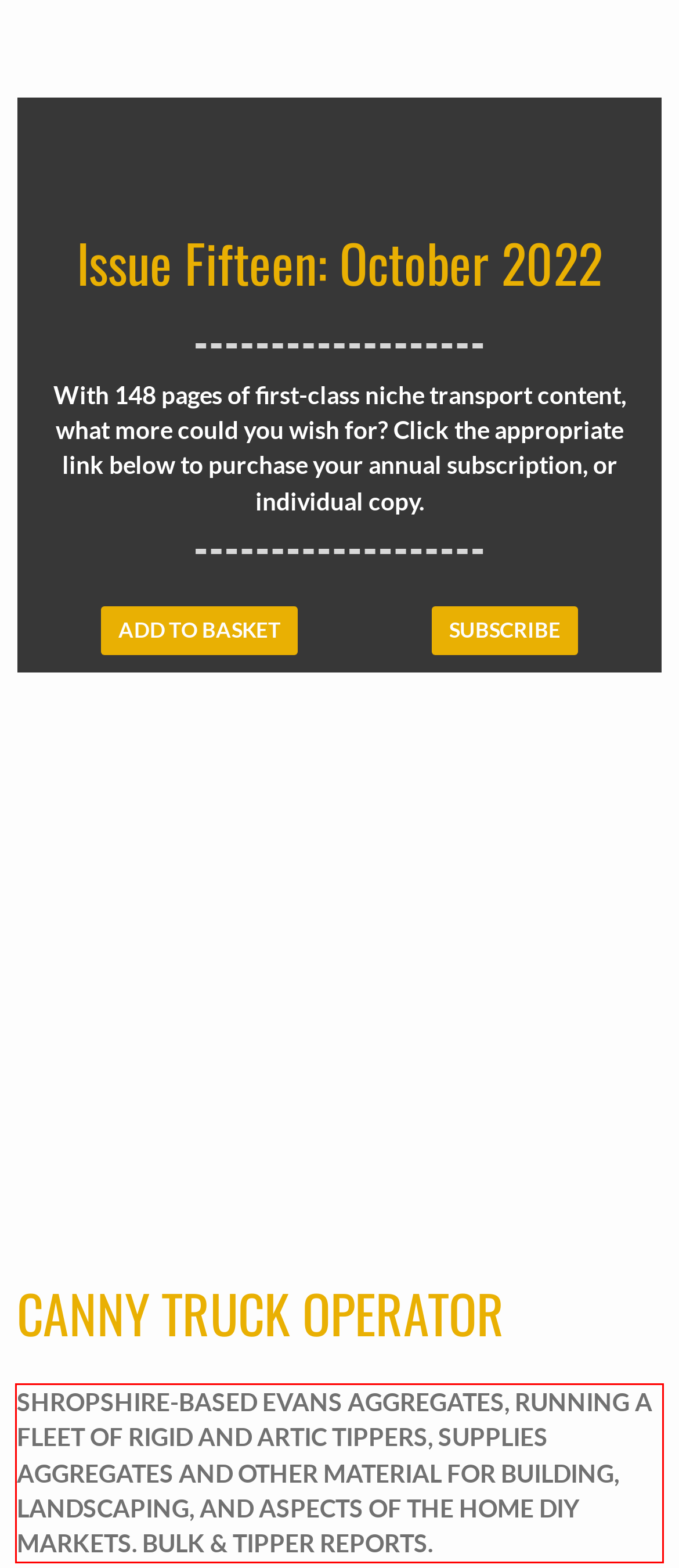There is a UI element on the webpage screenshot marked by a red bounding box. Extract and generate the text content from within this red box.

SHROPSHIRE-BASED EVANS AGGREGATES, RUNNING A FLEET OF RIGID AND ARTIC TIPPERS, SUPPLIES AGGREGATES AND OTHER MATERIAL FOR BUILDING, LANDSCAPING, AND ASPECTS OF THE HOME DIY MARKETS. BULK & TIPPER REPORTS.